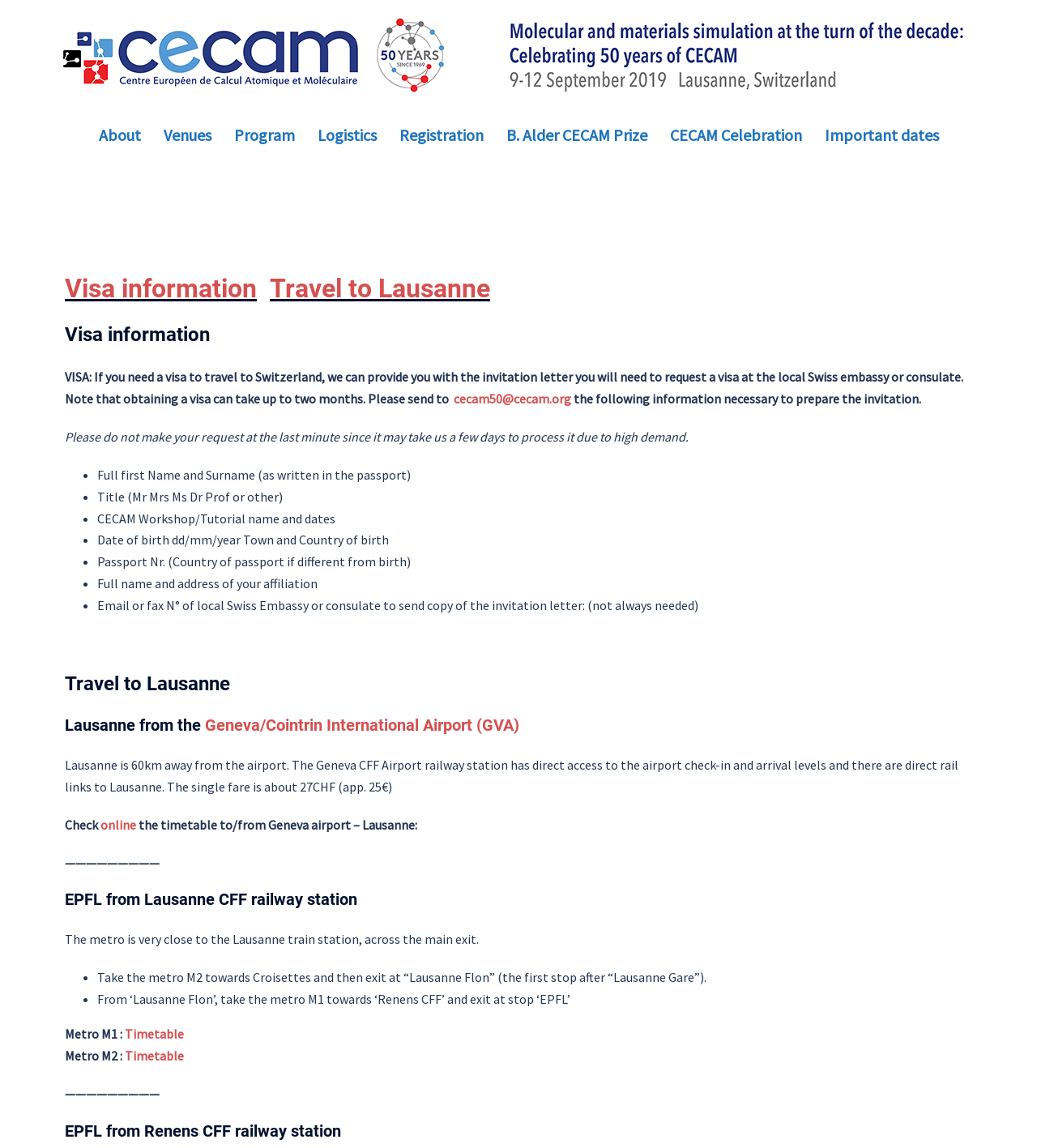What information is required to prepare the invitation letter?
Using the picture, provide a one-word or short phrase answer.

Full name, title, etc.